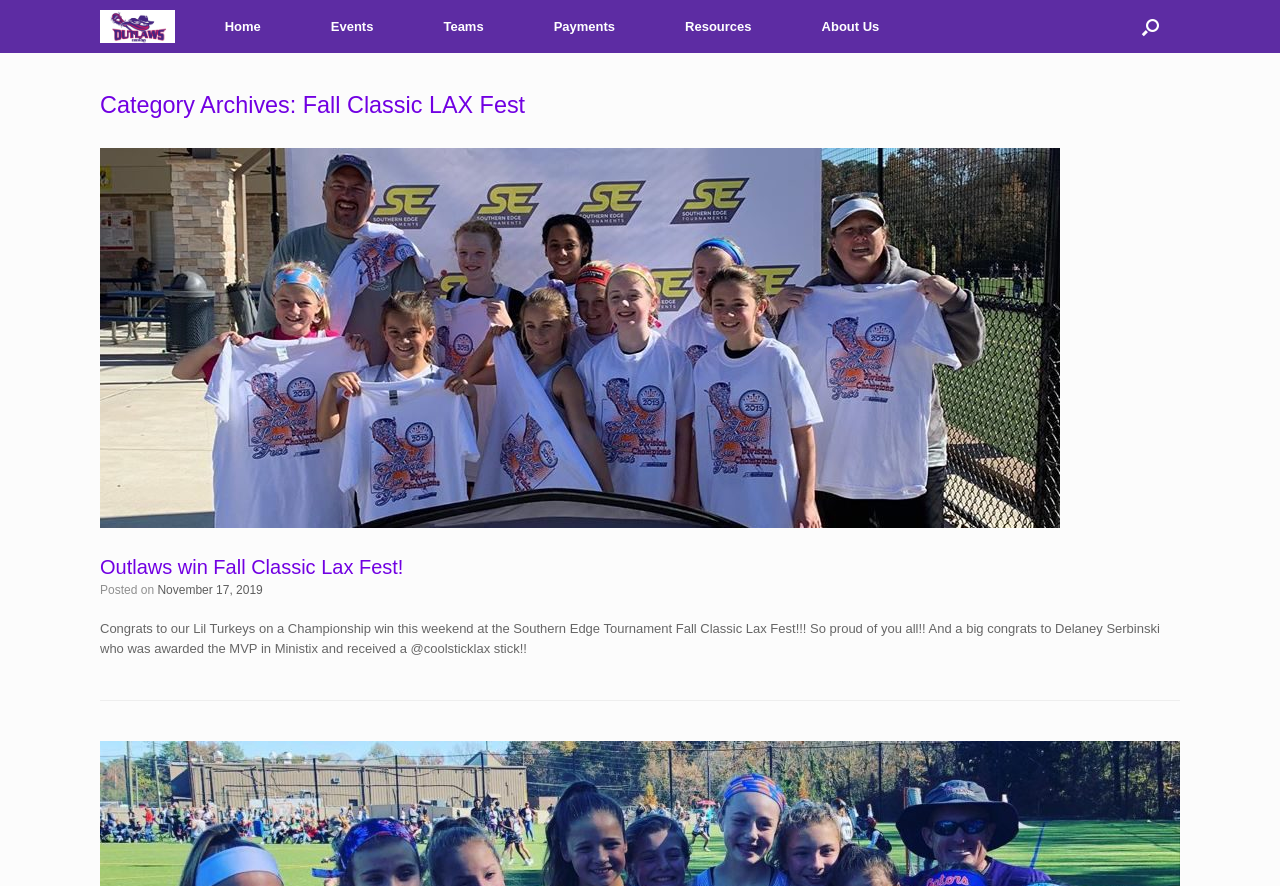Explain the webpage in detail.

The webpage is about the Lady Outlaws Lacrosse team, specifically the Fall Classic LAX Fest Archives. At the top left, there is a link to "Outlaws Girls Lacrosse" accompanied by an image with the same name. To the right of this, there are six links in a row: "Home", "Events", "Teams", "Payments", "Resources", and "About Us". 

On the top right, there is a button labeled "Open the search". Below this, there is a header that reads "Category Archives: Fall Classic LAX Fest". 

The main content of the page is an article that takes up most of the space. It starts with a link, followed by a heading that announces "Outlaws win Fall Classic Lax Fest!". Below this, there is a link with the same text, and then a line of text that says "Posted on" followed by a link to the date "November 17, 2019". 

The main text of the article is a congratulatory message to the team, mentioning a championship win at the Southern Edge Tournament Fall Classic Lax Fest, and also congratulating Delaney Serbinski on being awarded MVP in Ministix and receiving a prize.